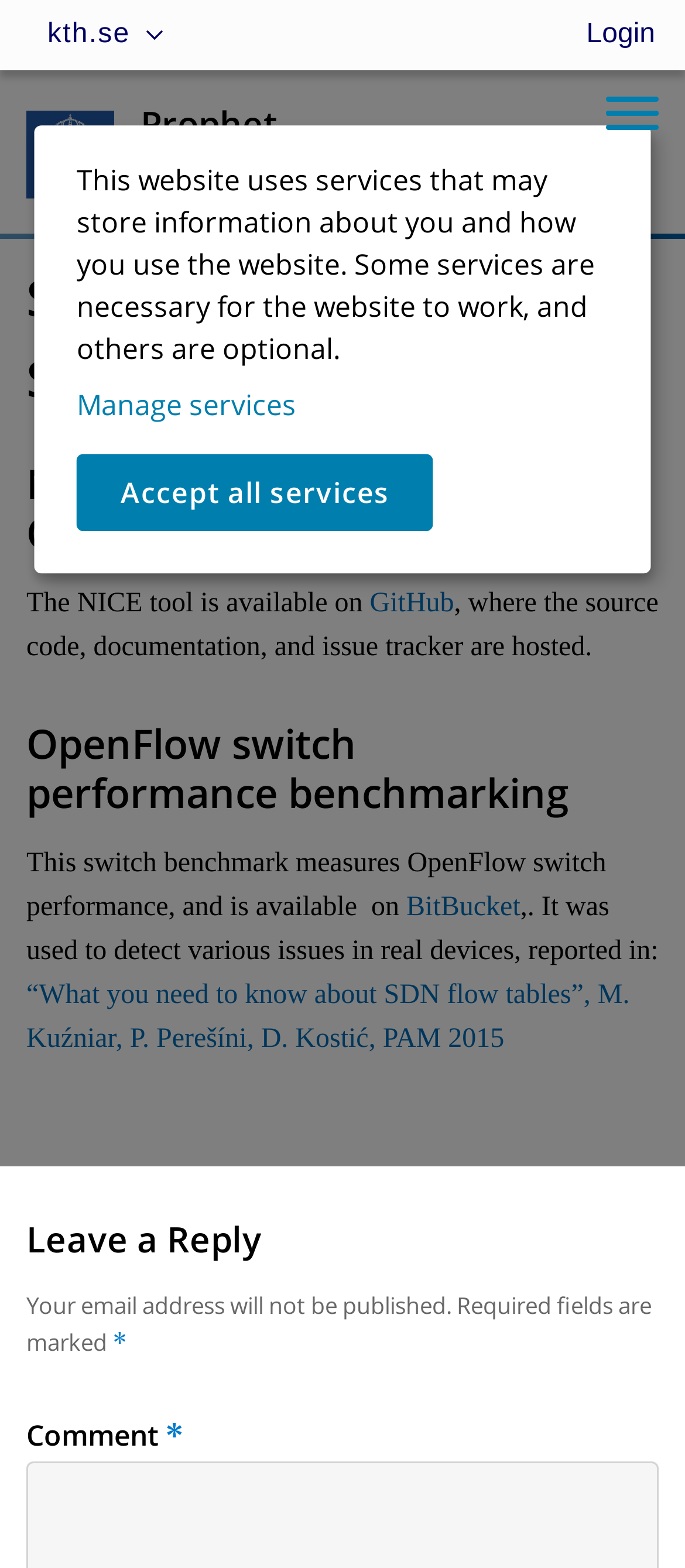Please provide the bounding box coordinates for the UI element as described: "Manage services". The coordinates must be four floats between 0 and 1, represented as [left, top, right, bottom].

[0.112, 0.245, 0.432, 0.272]